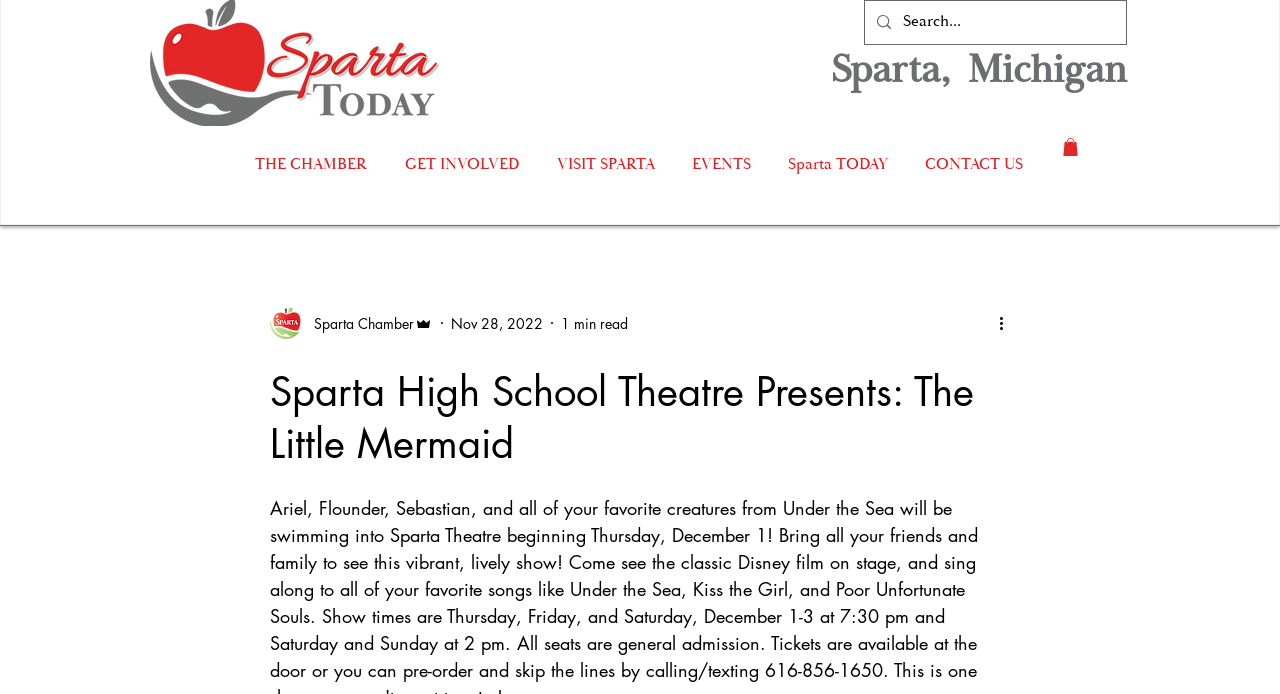Show the bounding box coordinates of the element that should be clicked to complete the task: "Click on More actions".

[0.778, 0.448, 0.797, 0.483]